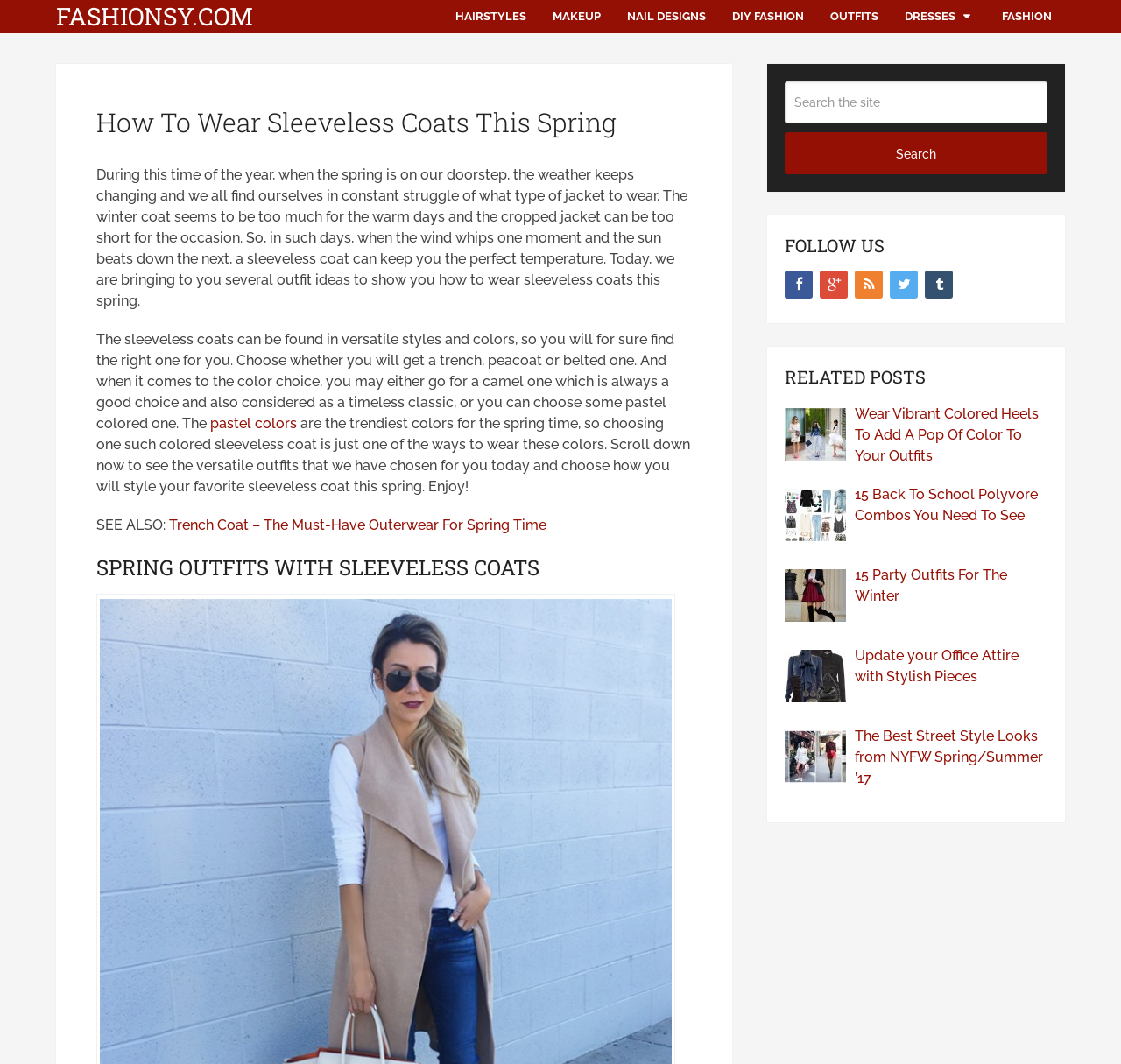Using the element description: "title="Google+"", determine the bounding box coordinates for the specified UI element. The coordinates should be four float numbers between 0 and 1, [left, top, right, bottom].

[0.731, 0.254, 0.756, 0.281]